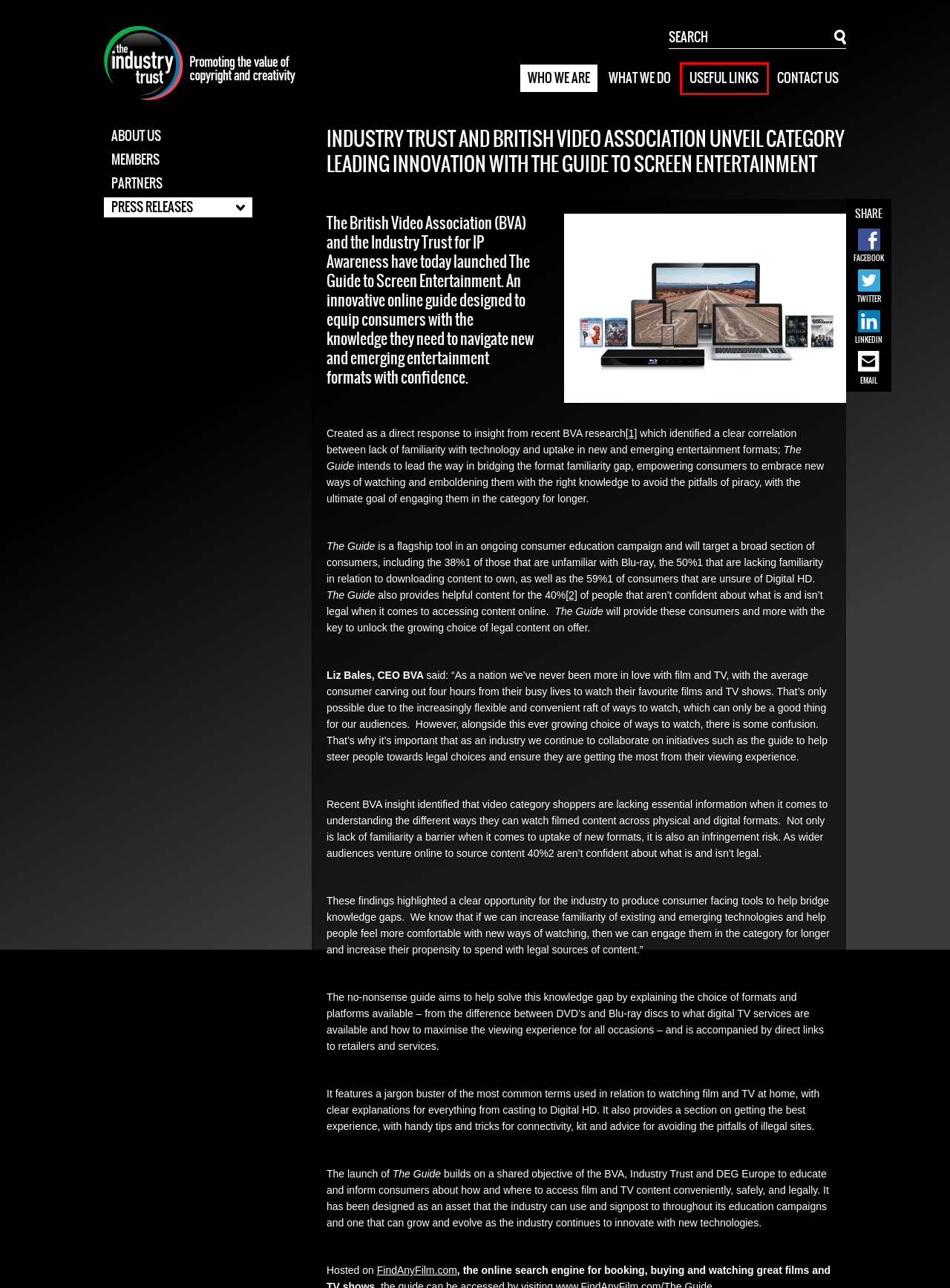You have a screenshot showing a webpage with a red bounding box highlighting an element. Choose the webpage description that best fits the new webpage after clicking the highlighted element. The descriptions are:
A. Press Releases » Industry Trust
B. About Us » Industry Trust
C. Members » Industry Trust
D. Partners » Industry Trust
E. Useful Links » Industry Trust
F. Previous Campaigns » Industry Trust
G. Industry Trust
H. Contact Us » Industry Trust

E